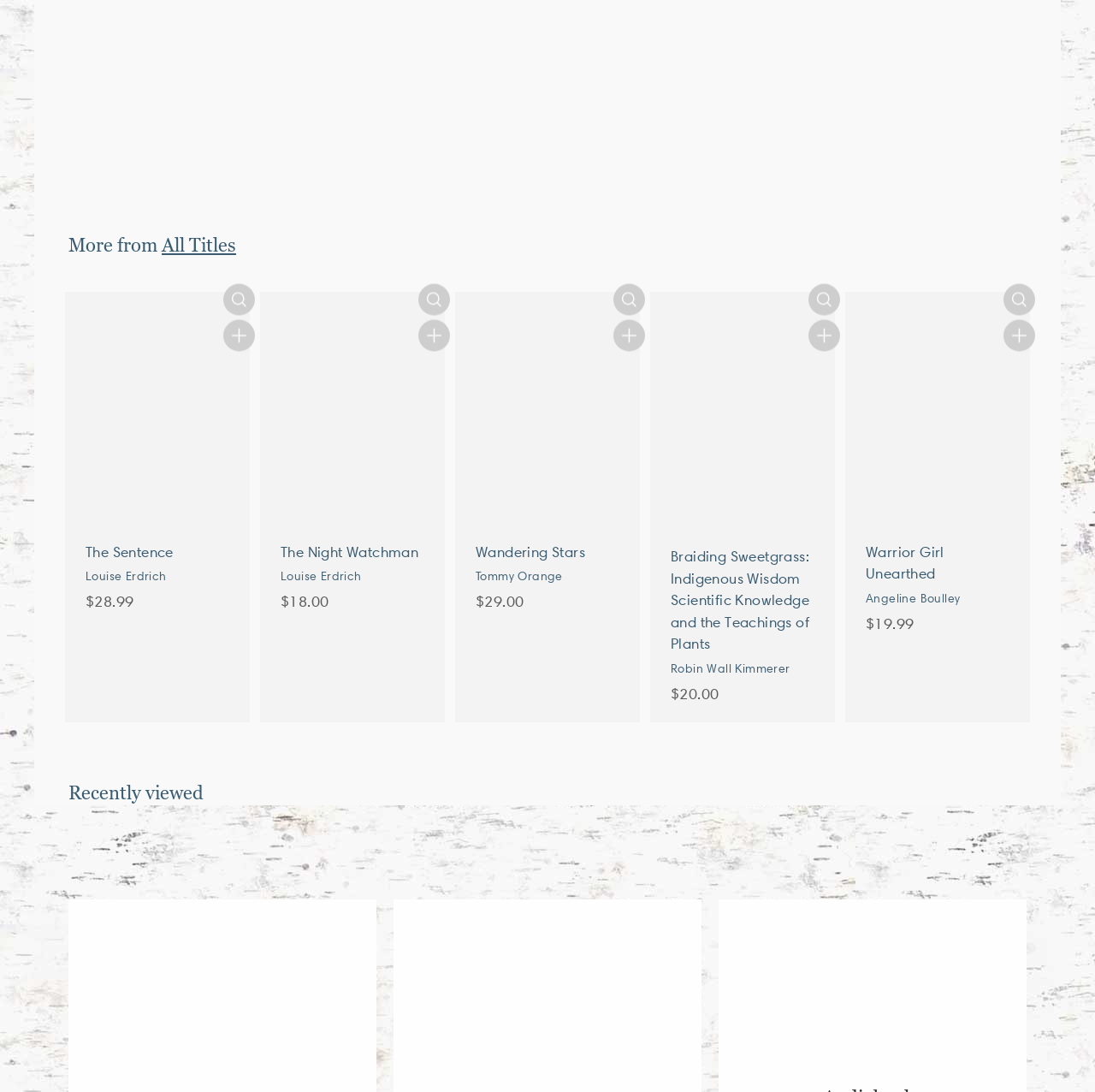Locate the bounding box coordinates of the clickable area needed to fulfill the instruction: "Browse 'Audiobooks'".

[0.68, 0.847, 0.914, 0.98]